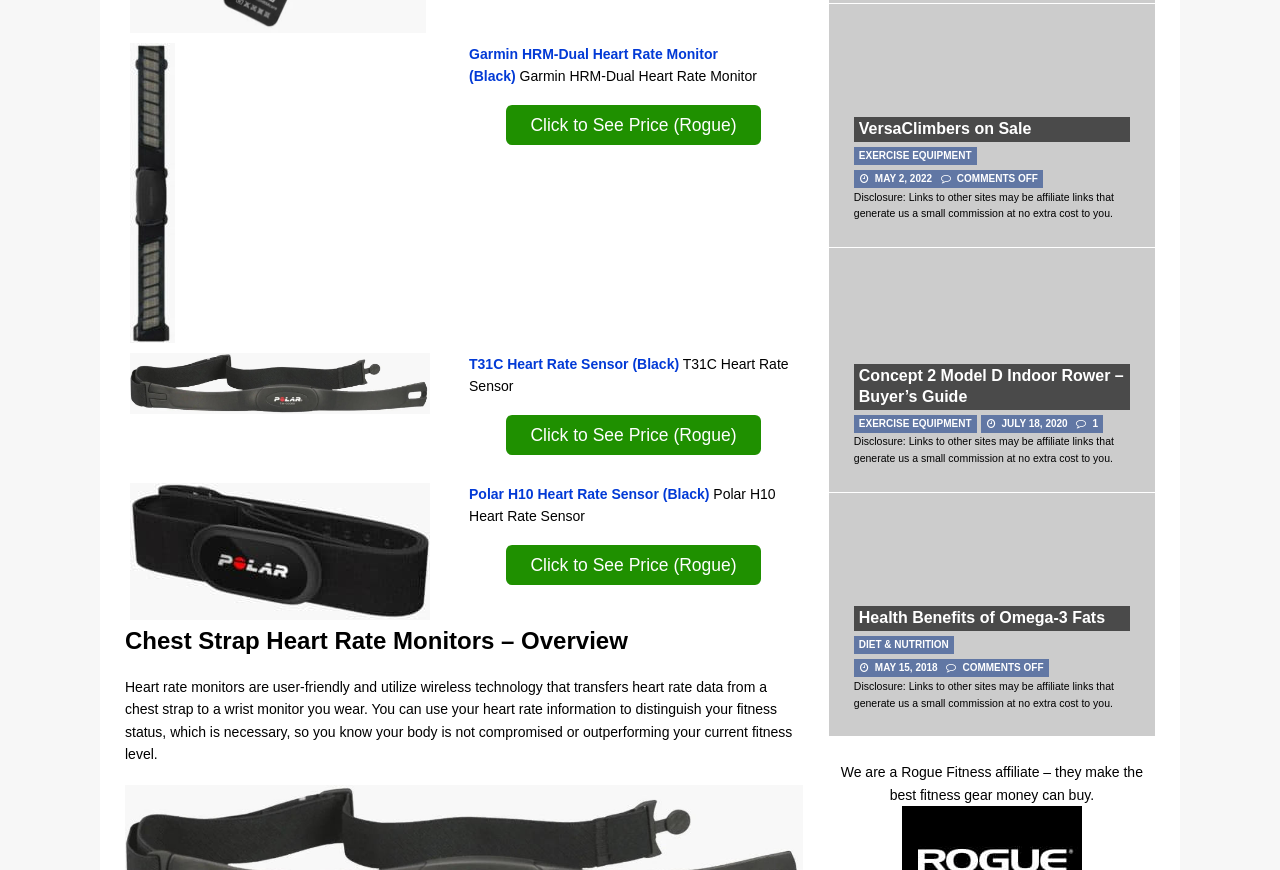Locate the coordinates of the bounding box for the clickable region that fulfills this instruction: "View details of Concept 2 Model D Indoor Rower".

[0.671, 0.422, 0.878, 0.466]